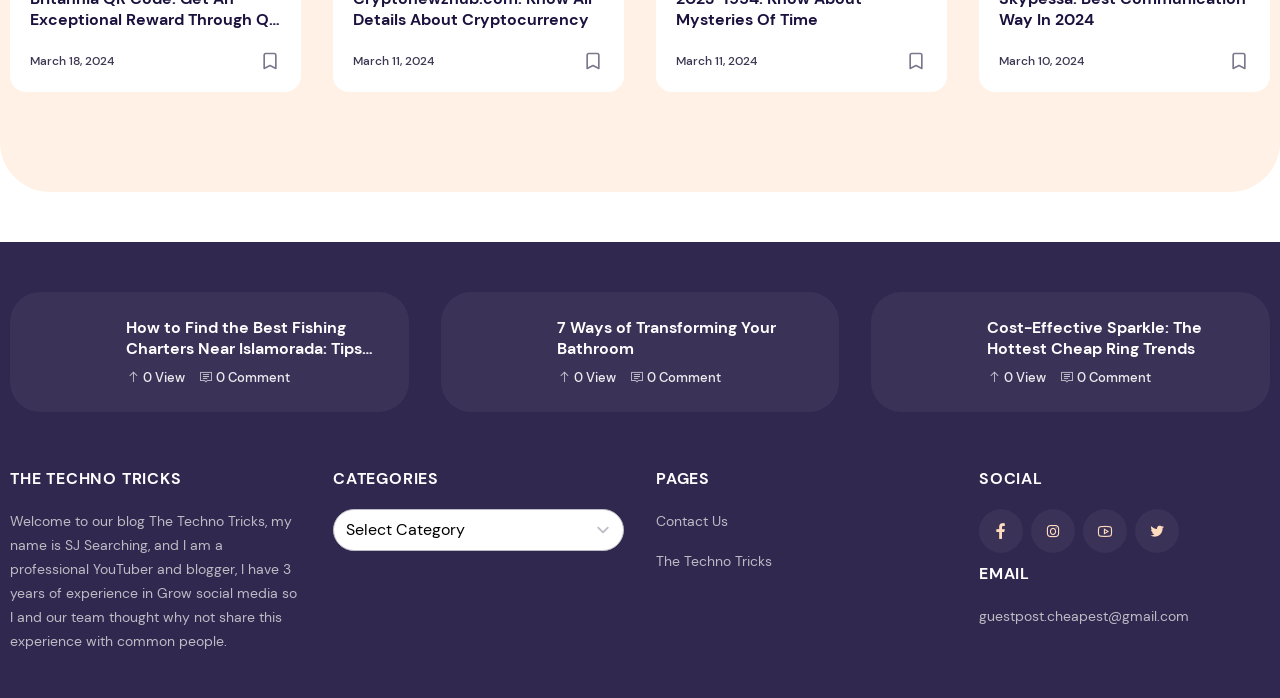Please determine the bounding box coordinates of the element's region to click in order to carry out the following instruction: "Click the button next to March 18, 2024". The coordinates should be four float numbers between 0 and 1, i.e., [left, top, right, bottom].

[0.202, 0.072, 0.22, 0.103]